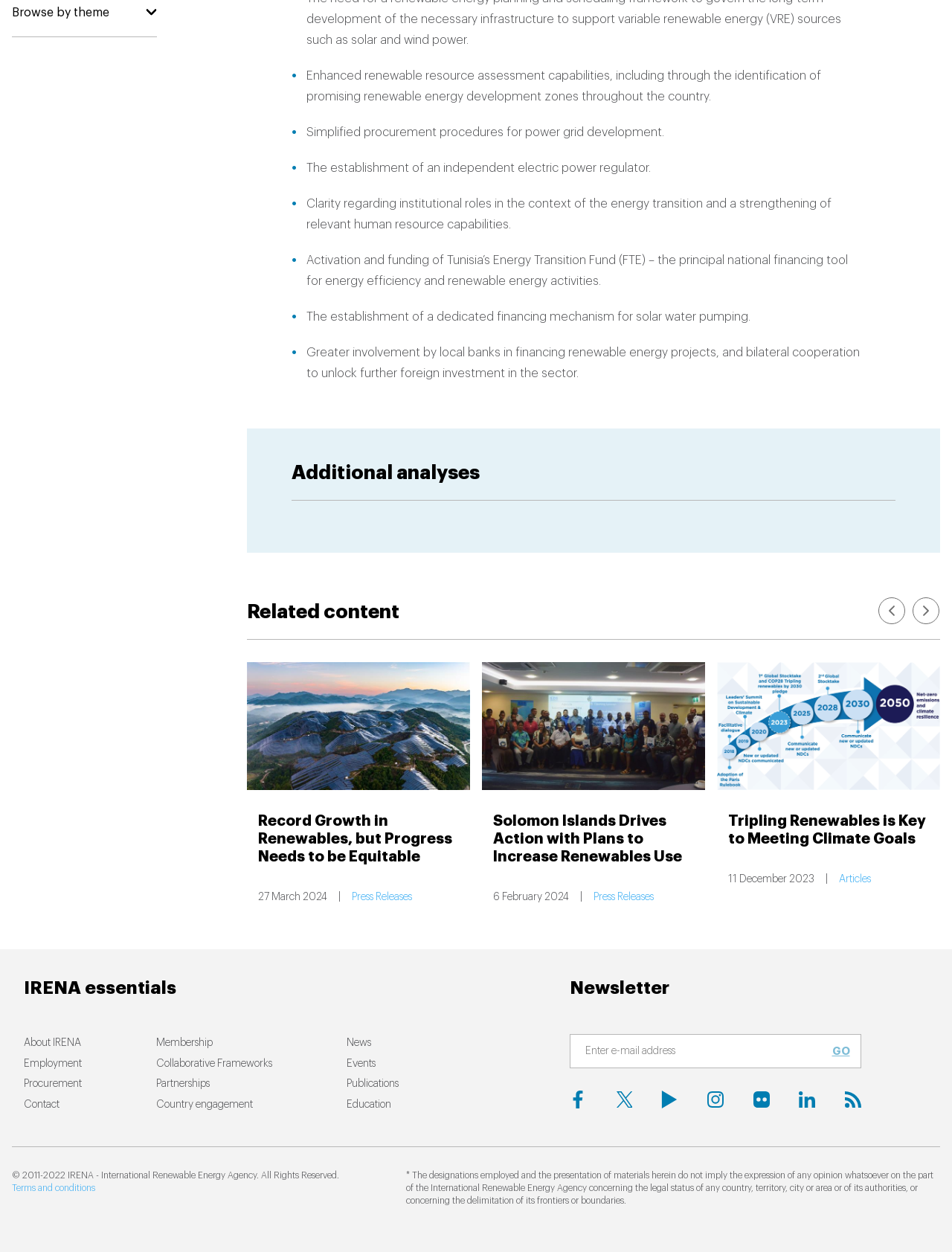Locate the bounding box coordinates of the item that should be clicked to fulfill the instruction: "view about page".

None